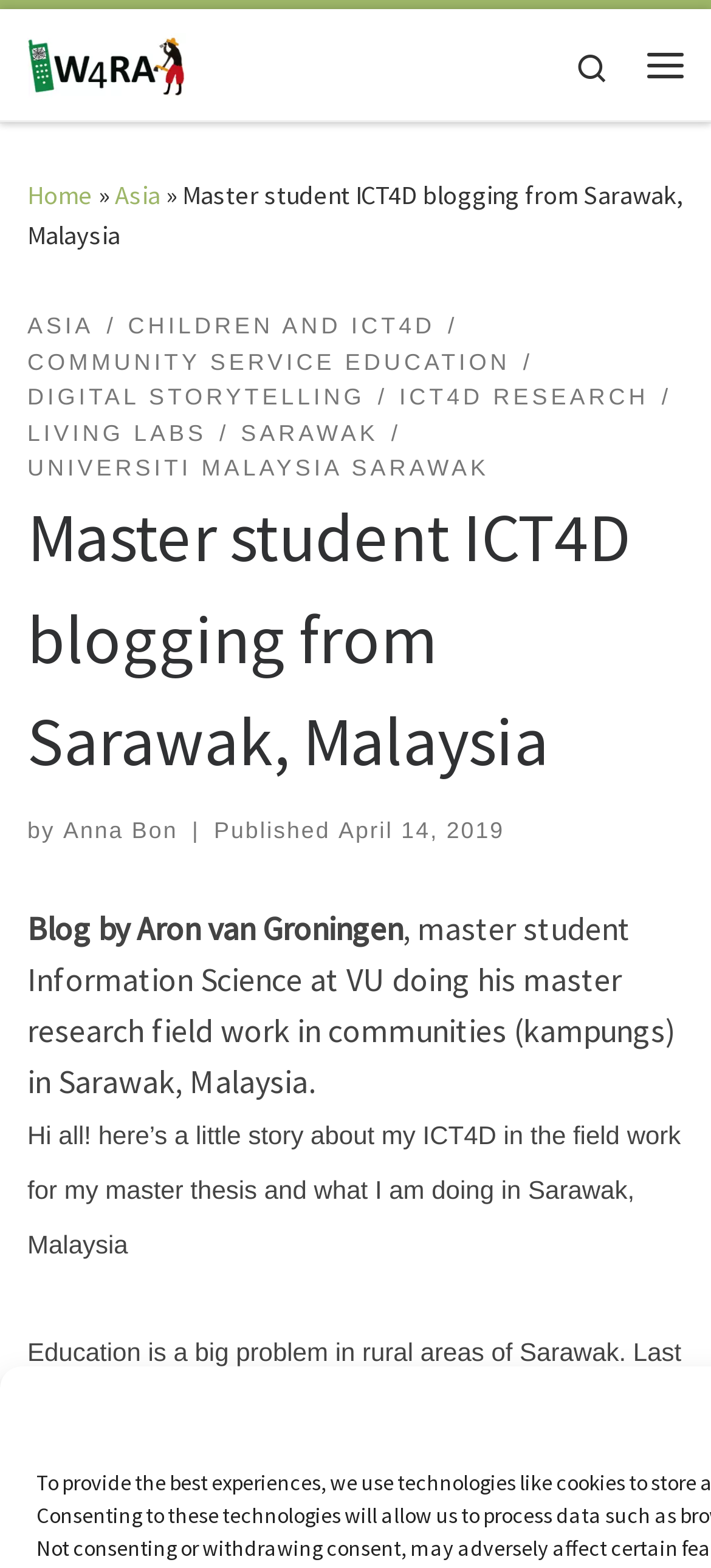What is the name of the blogger?
Please provide a single word or phrase as the answer based on the screenshot.

Anna Bon